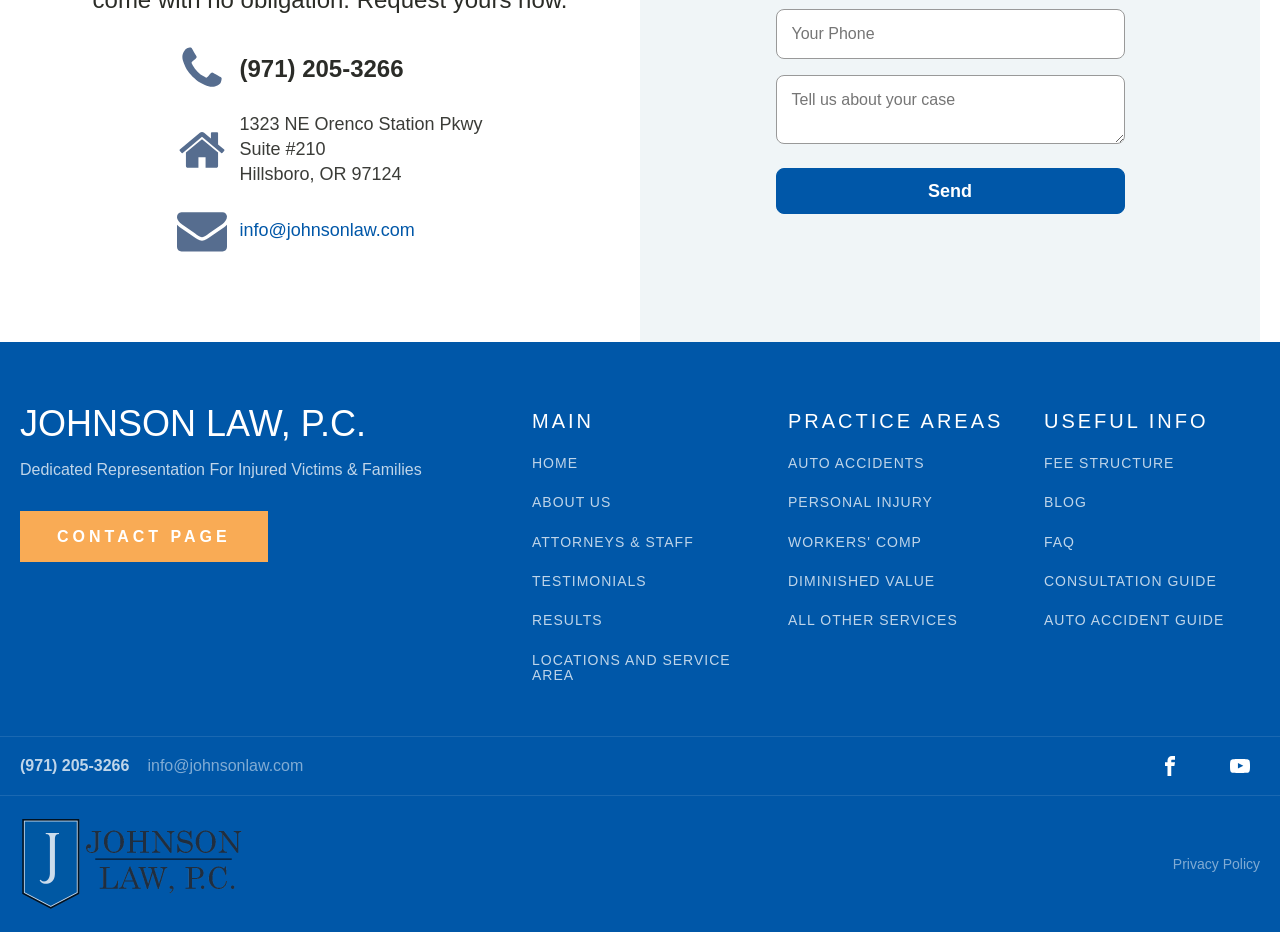Provide the bounding box coordinates for the UI element that is described by this text: "info@johnsonlaw.com". The coordinates should be in the form of four float numbers between 0 and 1: [left, top, right, bottom].

[0.187, 0.232, 0.324, 0.263]